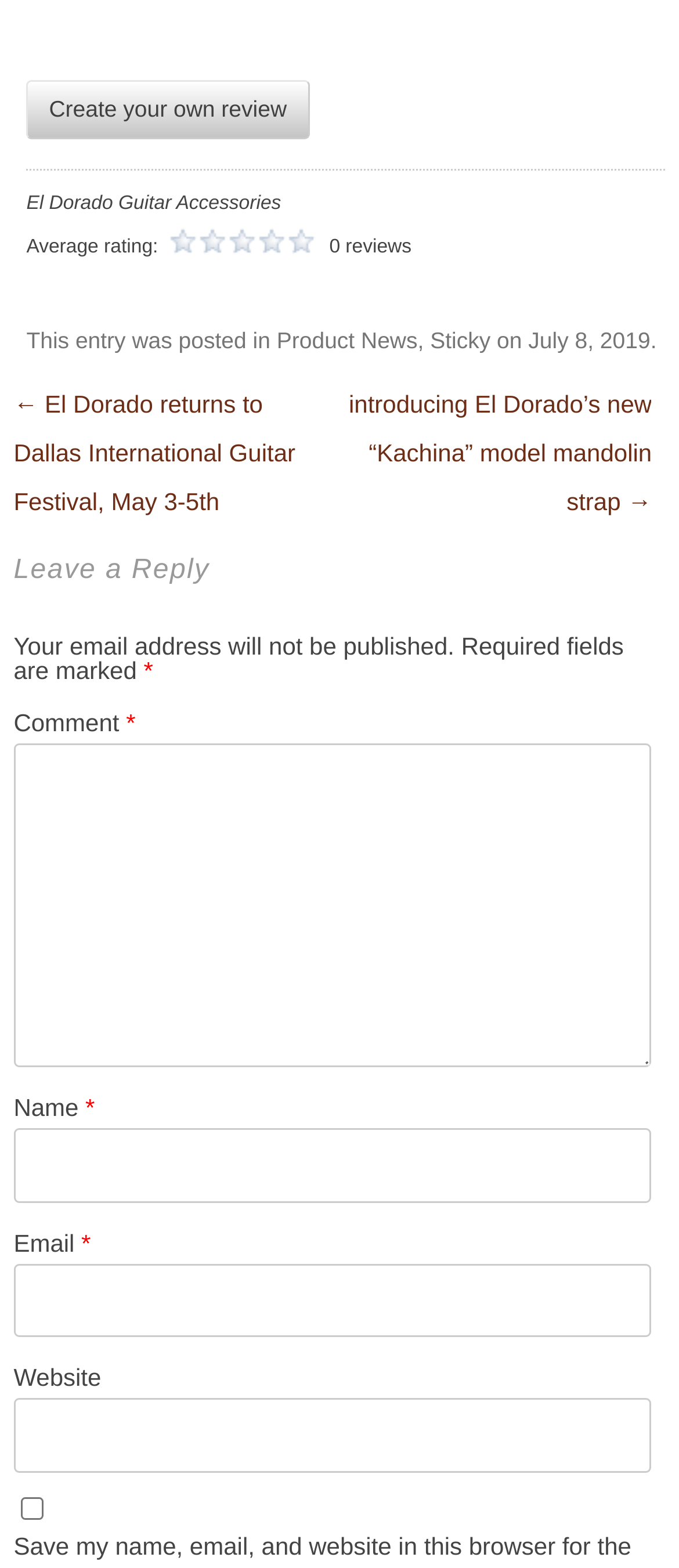Respond to the following question using a concise word or phrase: 
What is the purpose of the text box at the bottom of the webpage?

Leave a comment